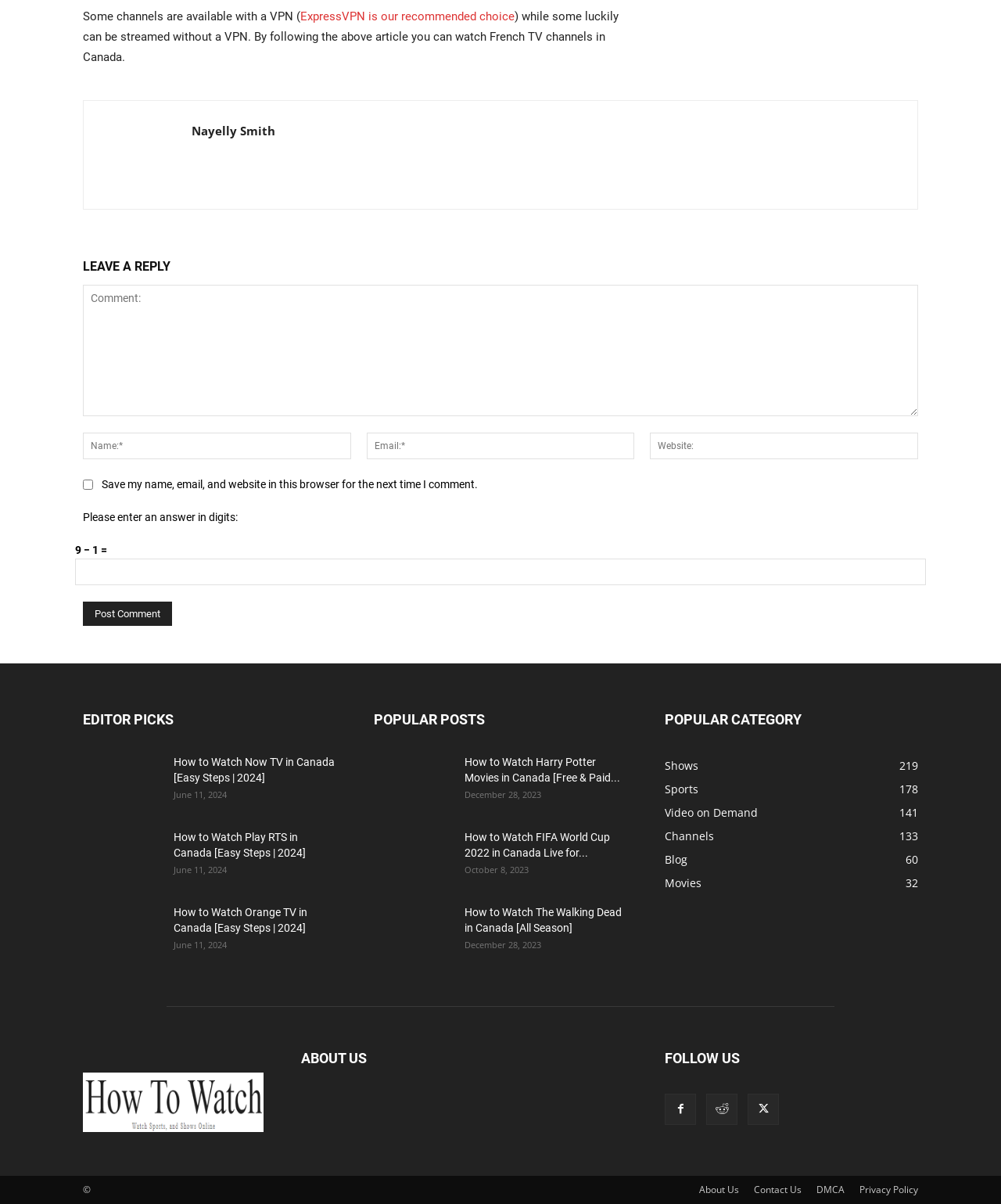Using the provided description Shows219, find the bounding box coordinates for the UI element. Provide the coordinates in (top-left x, top-left y, bottom-right x, bottom-right y) format, ensuring all values are between 0 and 1.

[0.664, 0.63, 0.698, 0.642]